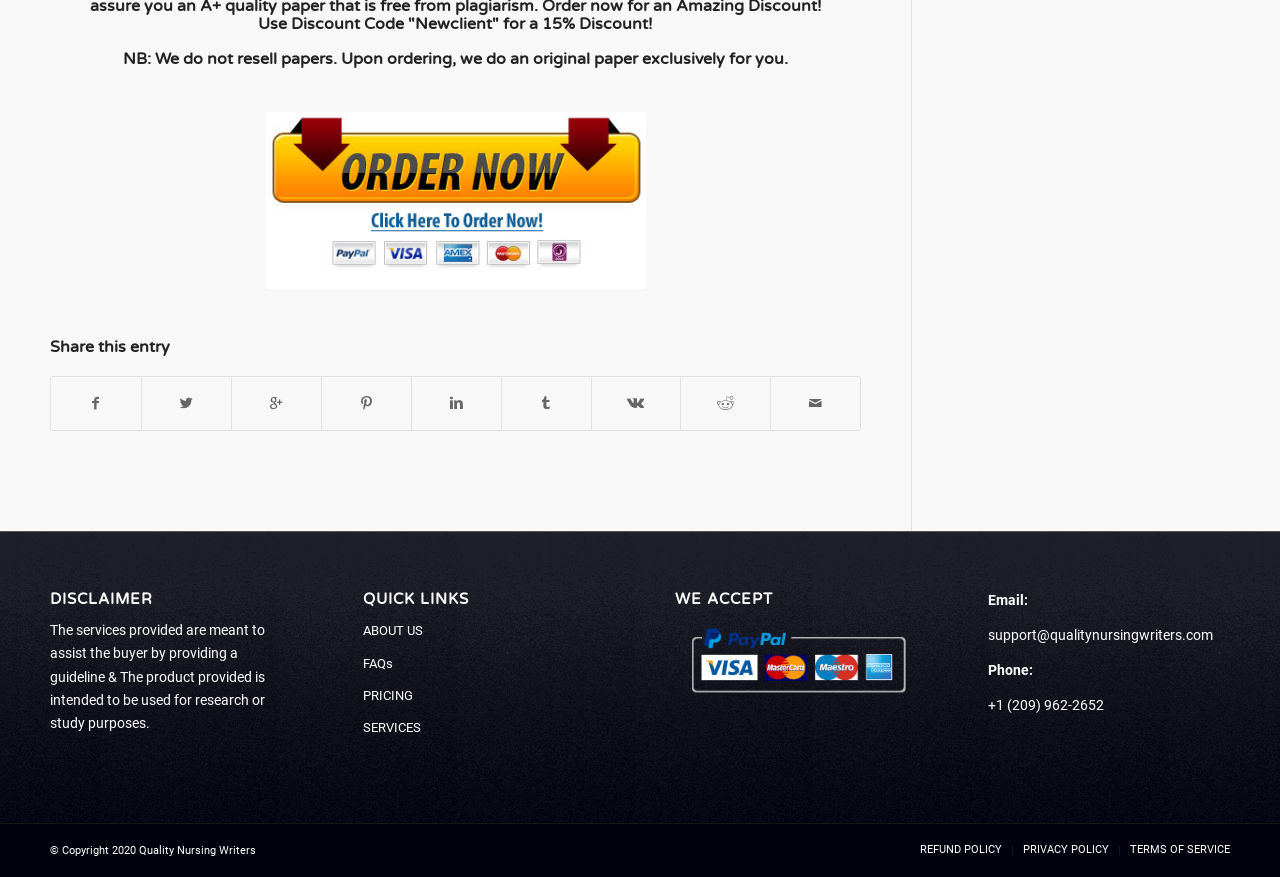What is the copyright year?
Using the visual information from the image, give a one-word or short-phrase answer.

2020